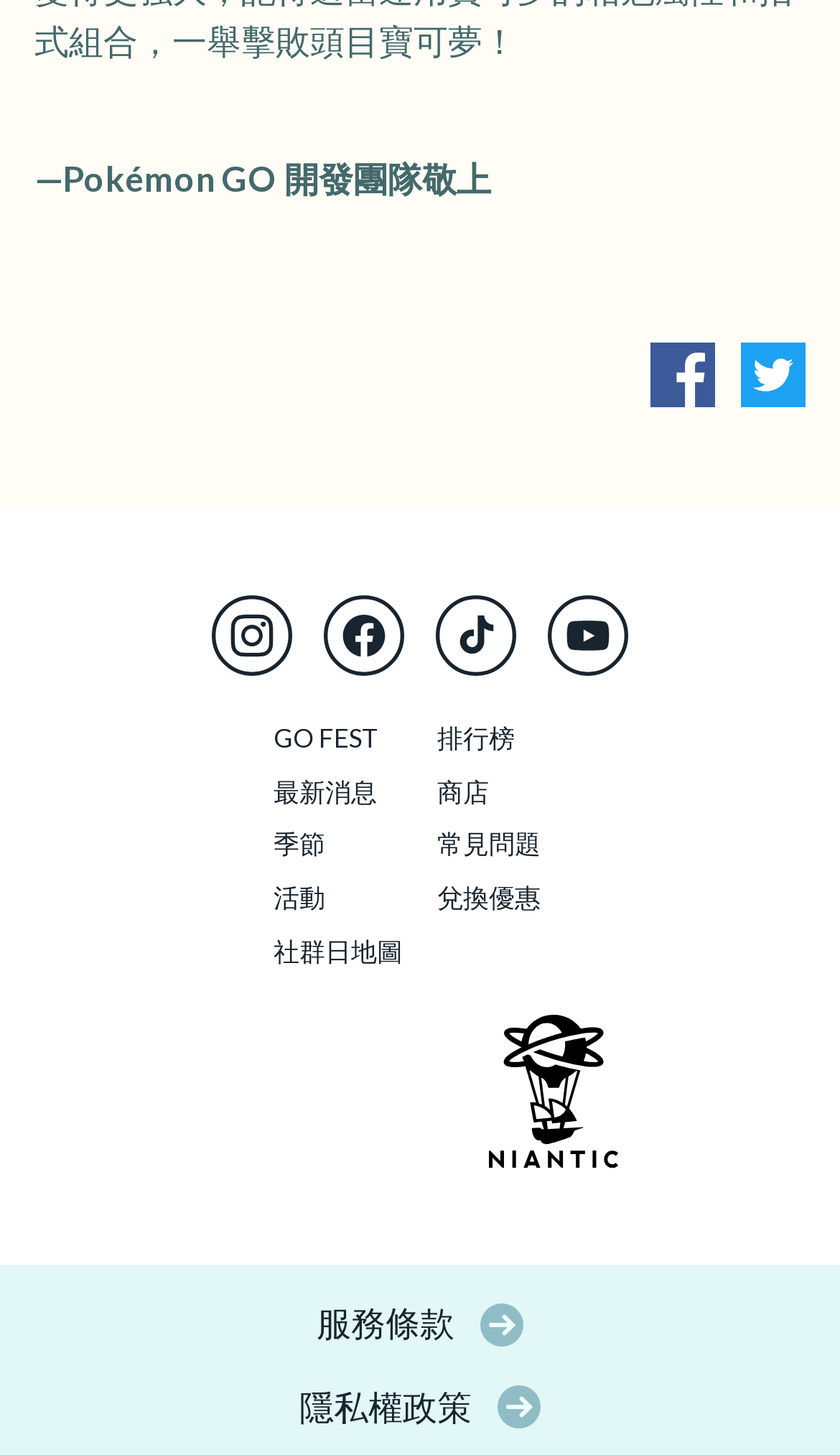Please determine the bounding box coordinates of the area that needs to be clicked to complete this task: 'View GO FEST'. The coordinates must be four float numbers between 0 and 1, formatted as [left, top, right, bottom].

[0.326, 0.496, 0.449, 0.521]